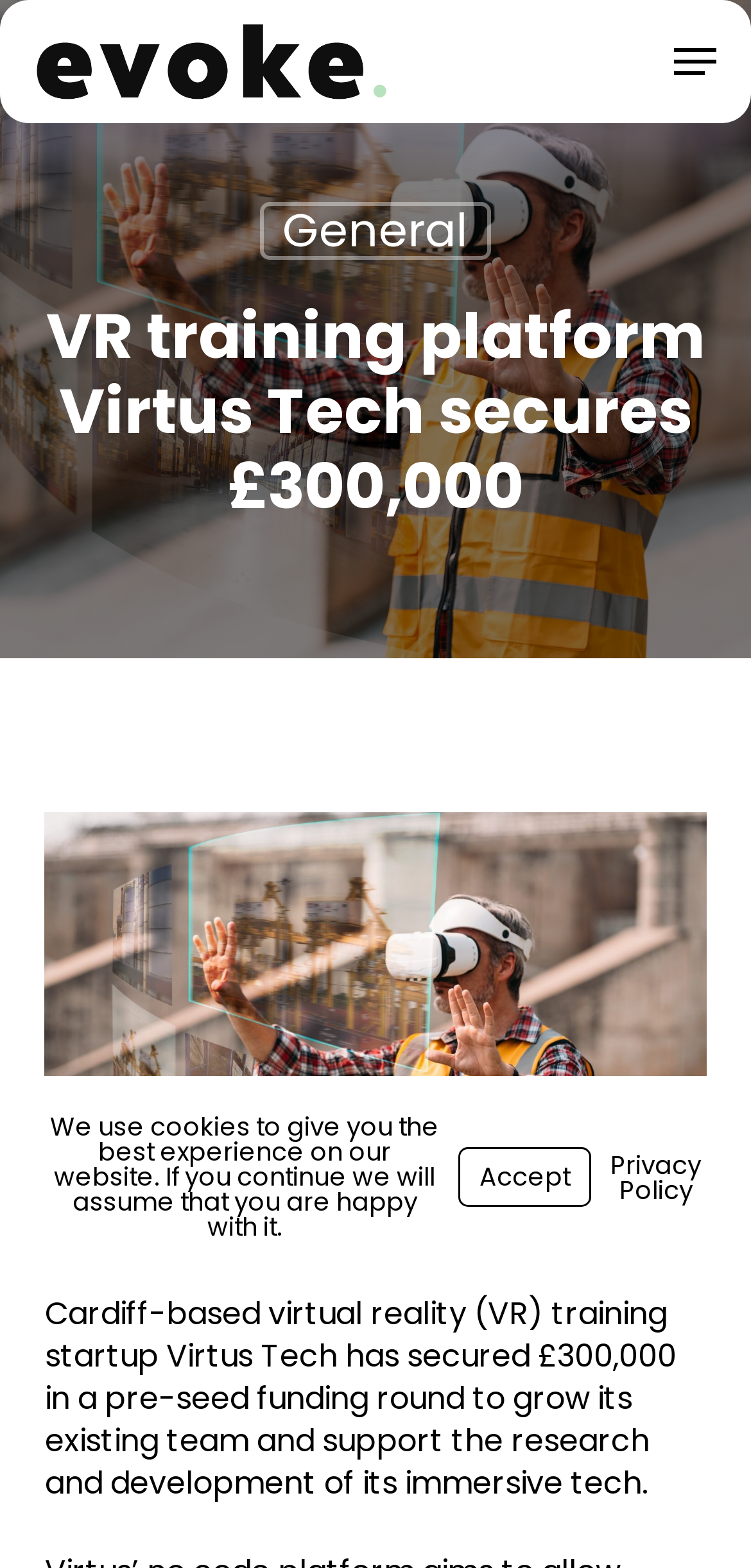Explain in detail what you observe on this webpage.

The webpage is about Virtus Tech, a Cardiff-based virtual reality (VR) training startup, securing £300,000 in a pre-seed funding round. At the top left of the page, there is a logo of "evoketalent" with a link to the same website. On the top right, there is a navigation menu button. 

Below the navigation menu button, there is a main heading that reads "VR training platform Virtus Tech secures £300,000". This heading is accompanied by an image that takes up most of the width of the page. Below the image, there is a paragraph of text that summarizes the funding news, stating that Virtus Tech has secured £300,000 to grow its team and support research and development of its immersive tech.

At the bottom of the page, there is a notice about cookies, stating that the website uses cookies to give the best experience and that continuing to use the website implies acceptance of this. There are two links next to this notice, one to accept the cookies and another to view the privacy policy.